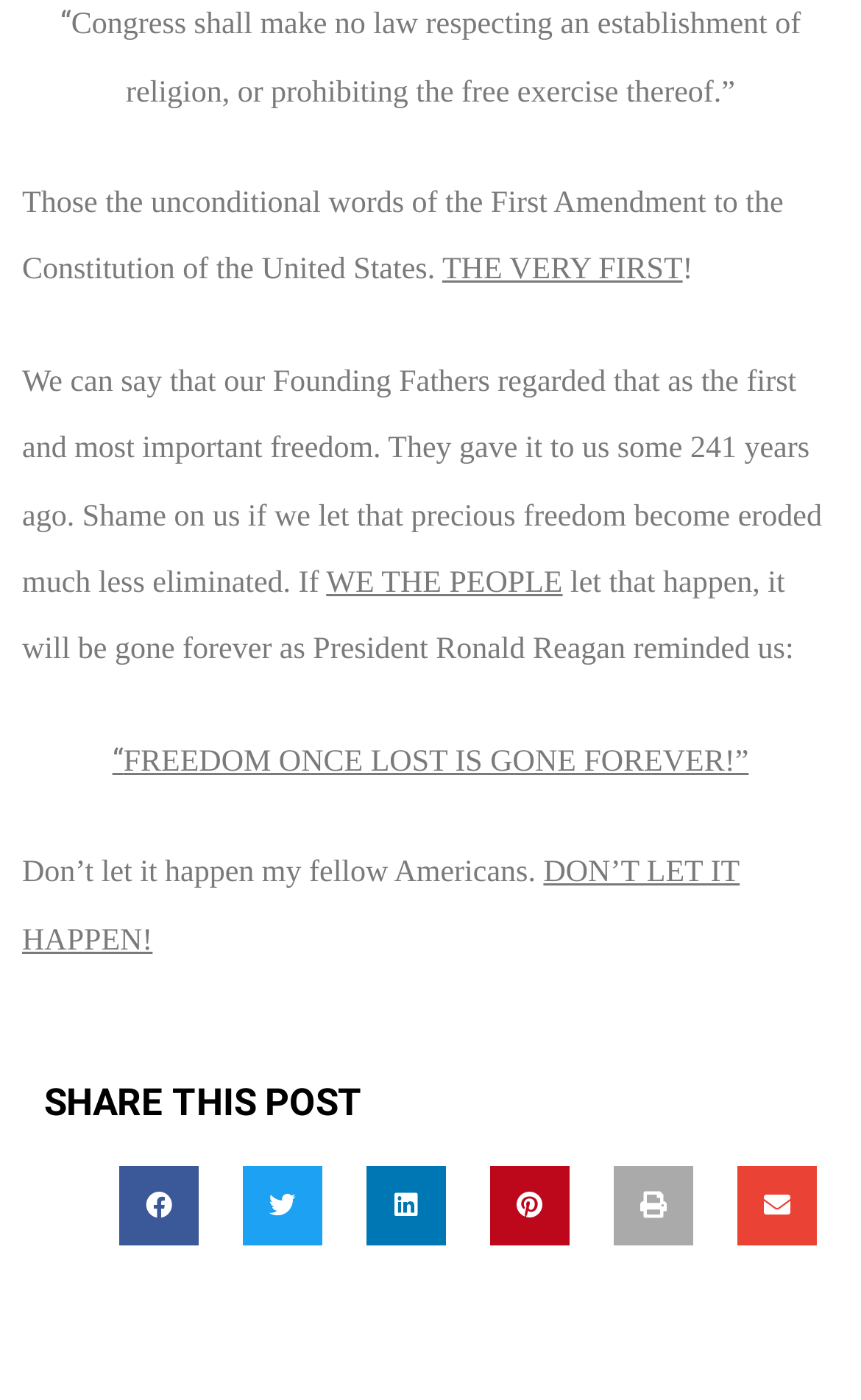What is the tone of the webpage?
Examine the image and provide an in-depth answer to the question.

The webpage has an urgent tone, as it emphasizes the importance of not letting freedom become eroded or eliminated, and uses phrases like 'Don’t let it happen' and 'Shame on us if we let that precious freedom become eroded much less eliminated'.